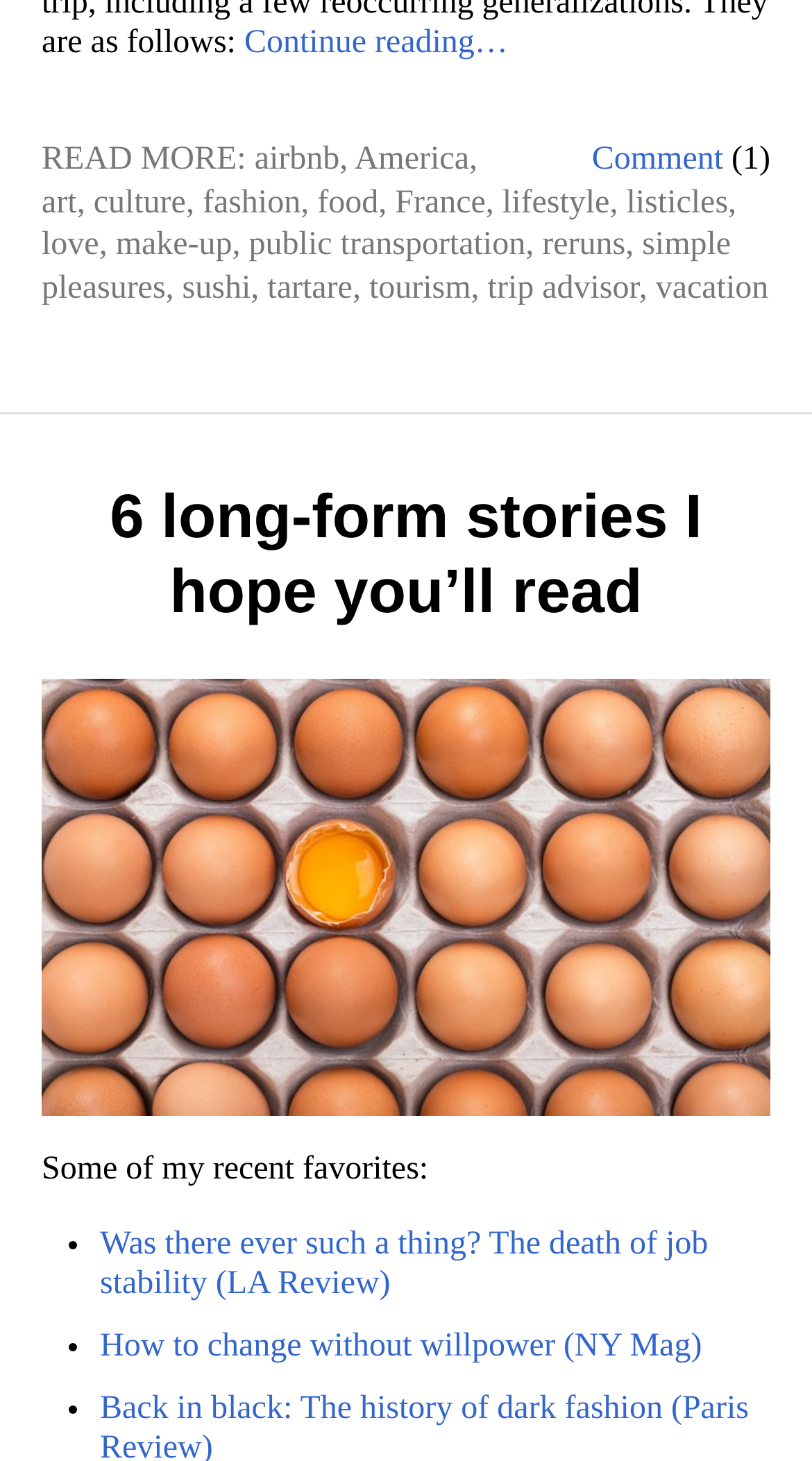Locate the bounding box coordinates of the clickable area to execute the instruction: "Read more about 'airbnb'". Provide the coordinates as four float numbers between 0 and 1, represented as [left, top, right, bottom].

[0.313, 0.097, 0.418, 0.121]